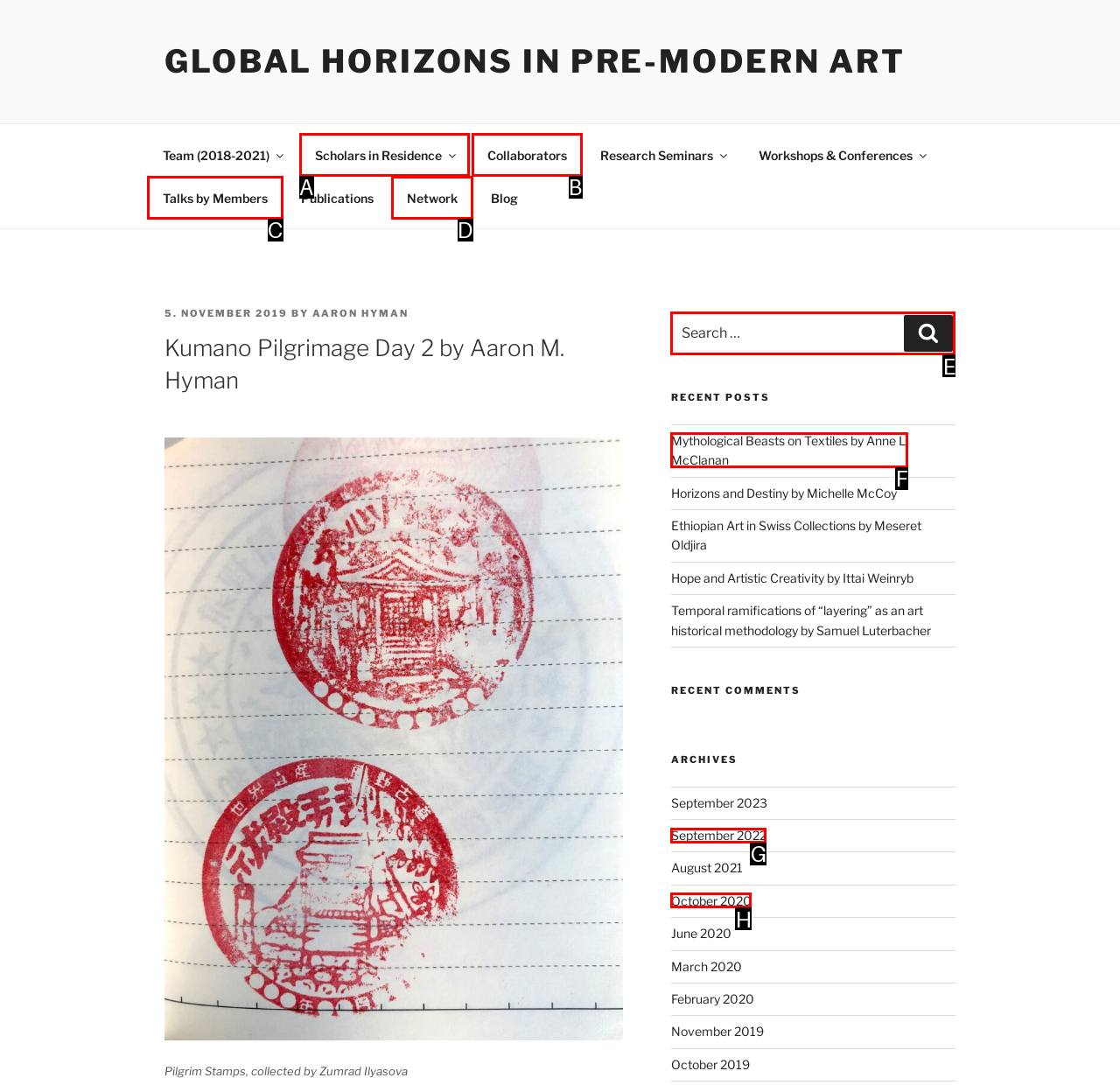Indicate which UI element needs to be clicked to fulfill the task: Search for a keyword
Answer with the letter of the chosen option from the available choices directly.

E